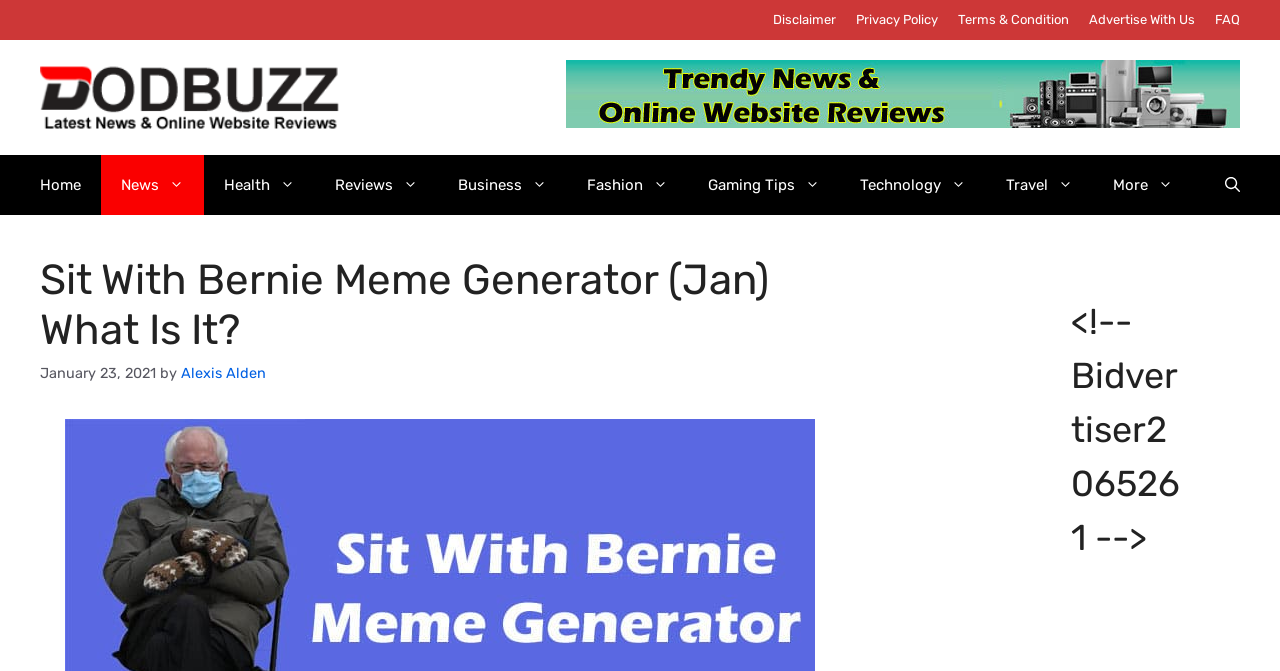Could you locate the bounding box coordinates for the section that should be clicked to accomplish this task: "Open the search".

[0.941, 0.231, 0.984, 0.32]